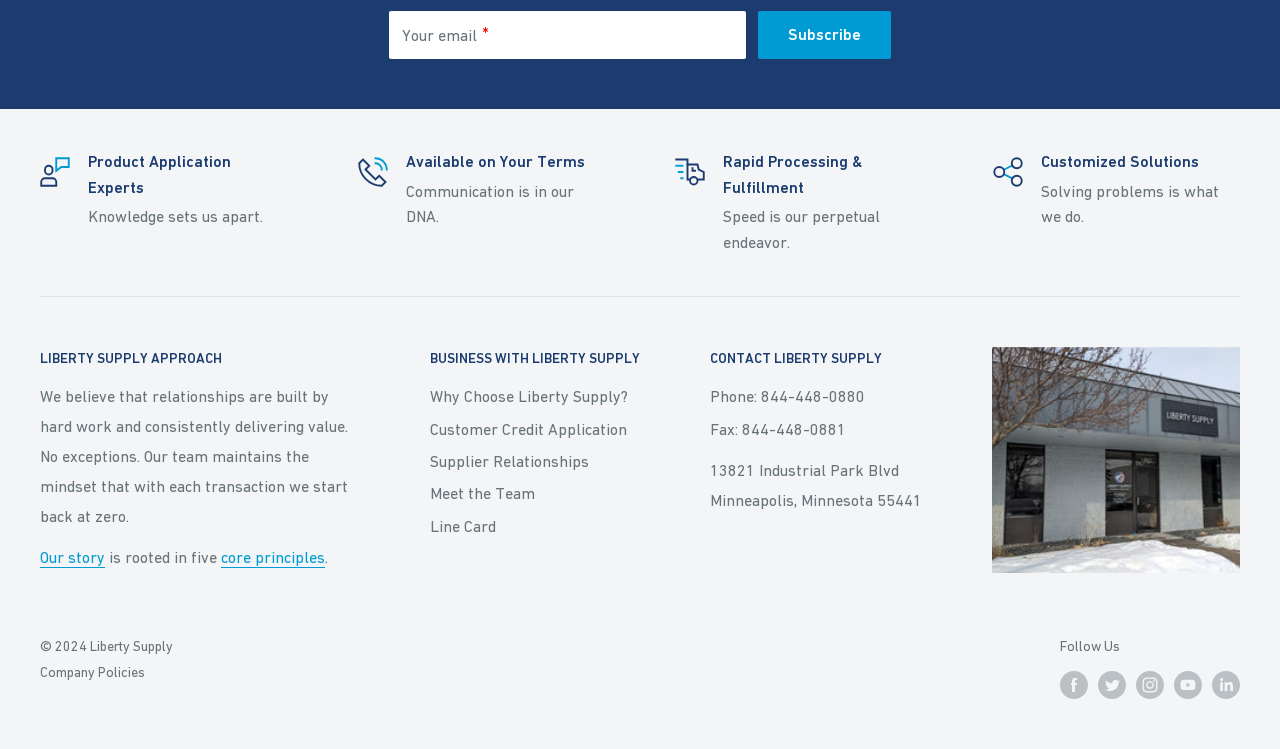Refer to the image and provide an in-depth answer to the question: 
What is the main theme of the webpage?

I inferred this by looking at the various sections of the webpage, including the 'Product Application Experts' and 'Available on Your Terms' sections, which suggest that the webpage is about a company called Liberty Supply.